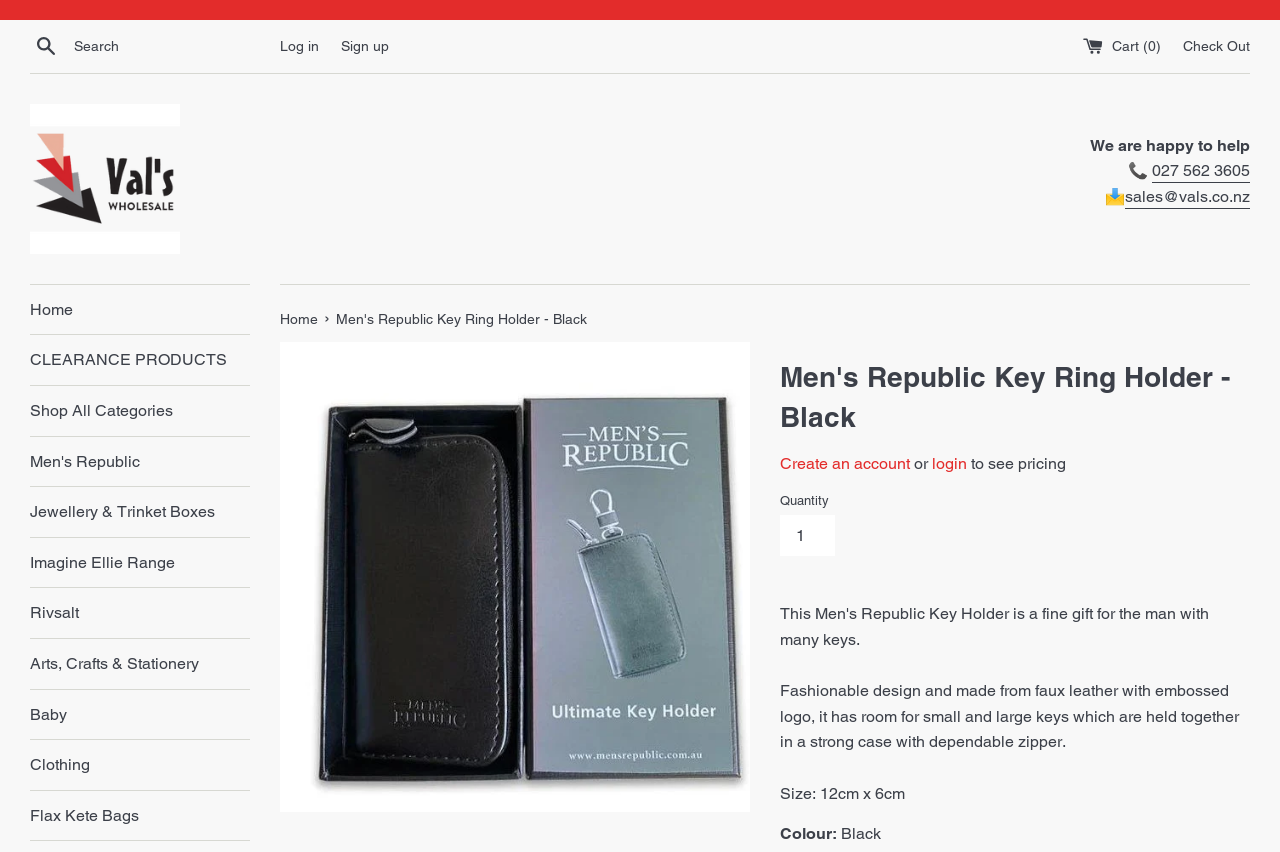What is the brand of the key ring holder?
Carefully analyze the image and provide a detailed answer to the question.

I found the answer by looking at the link 'Men's Republic' which is a category link on the webpage, and also the image 'Men's Republic Key Ring Holder - Black' which is the product image. This suggests that Men's Republic is the brand of the key ring holder.